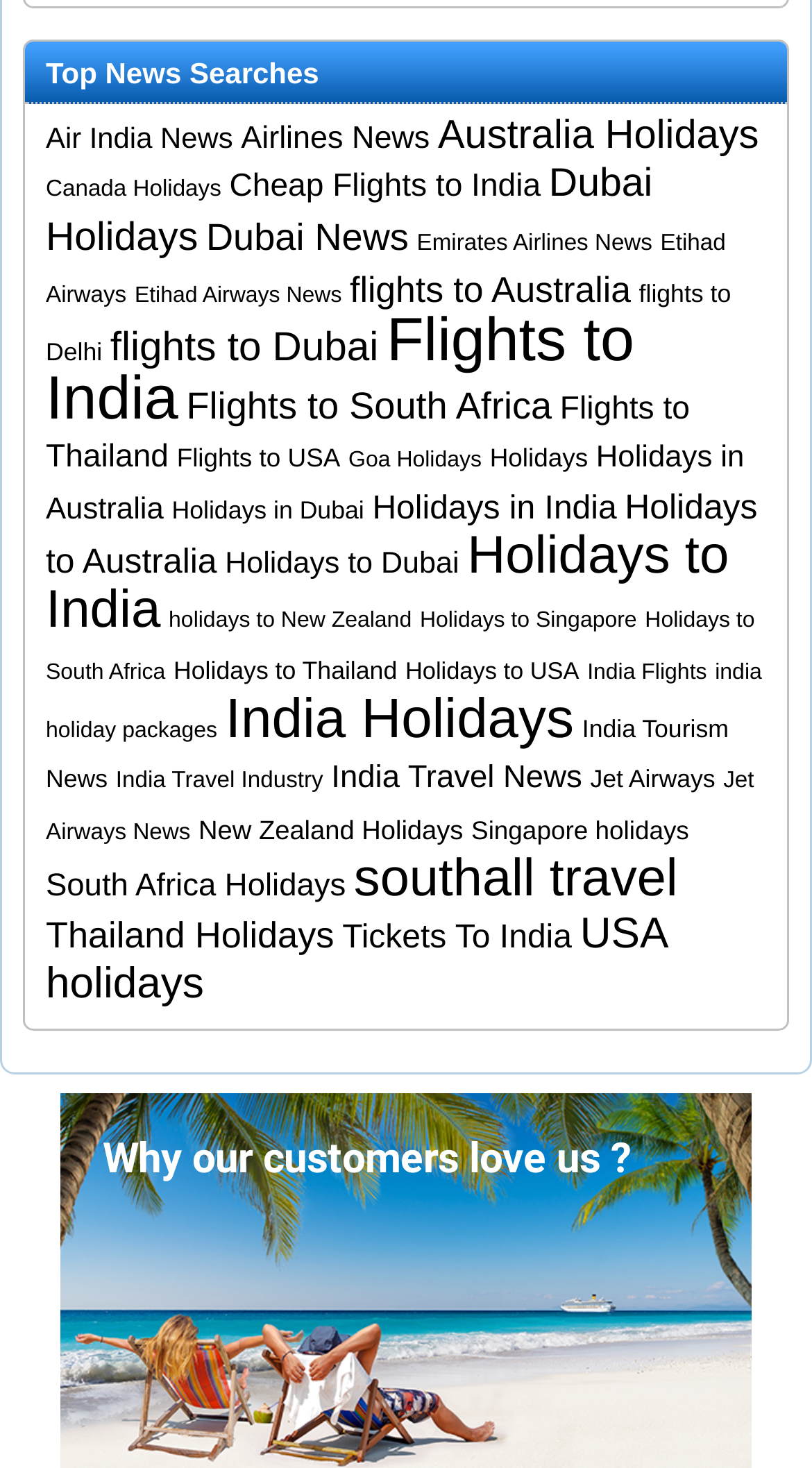How many items are related to Dubai?
Provide a comprehensive and detailed answer to the question.

I searched for links containing the word 'Dubai' and found 5 links: 'Dubai Holidays', 'Dubai News', 'Flights to Dubai', 'Holidays to Dubai', and 'Holidays in Dubai'.